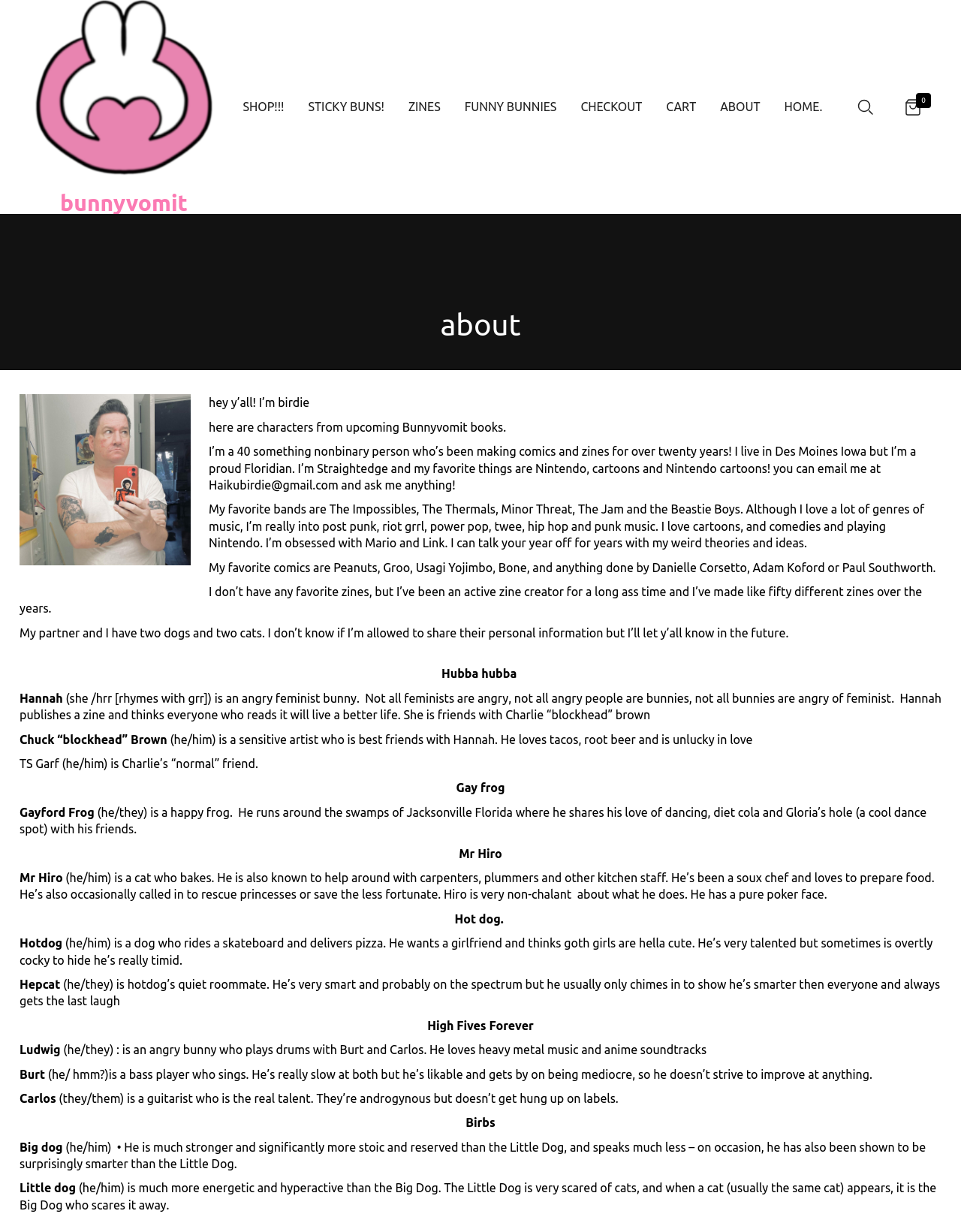Locate the bounding box coordinates of the UI element described by: "SHOP!!!". The bounding box coordinates should consist of four float numbers between 0 and 1, i.e., [left, top, right, bottom].

[0.246, 0.069, 0.302, 0.104]